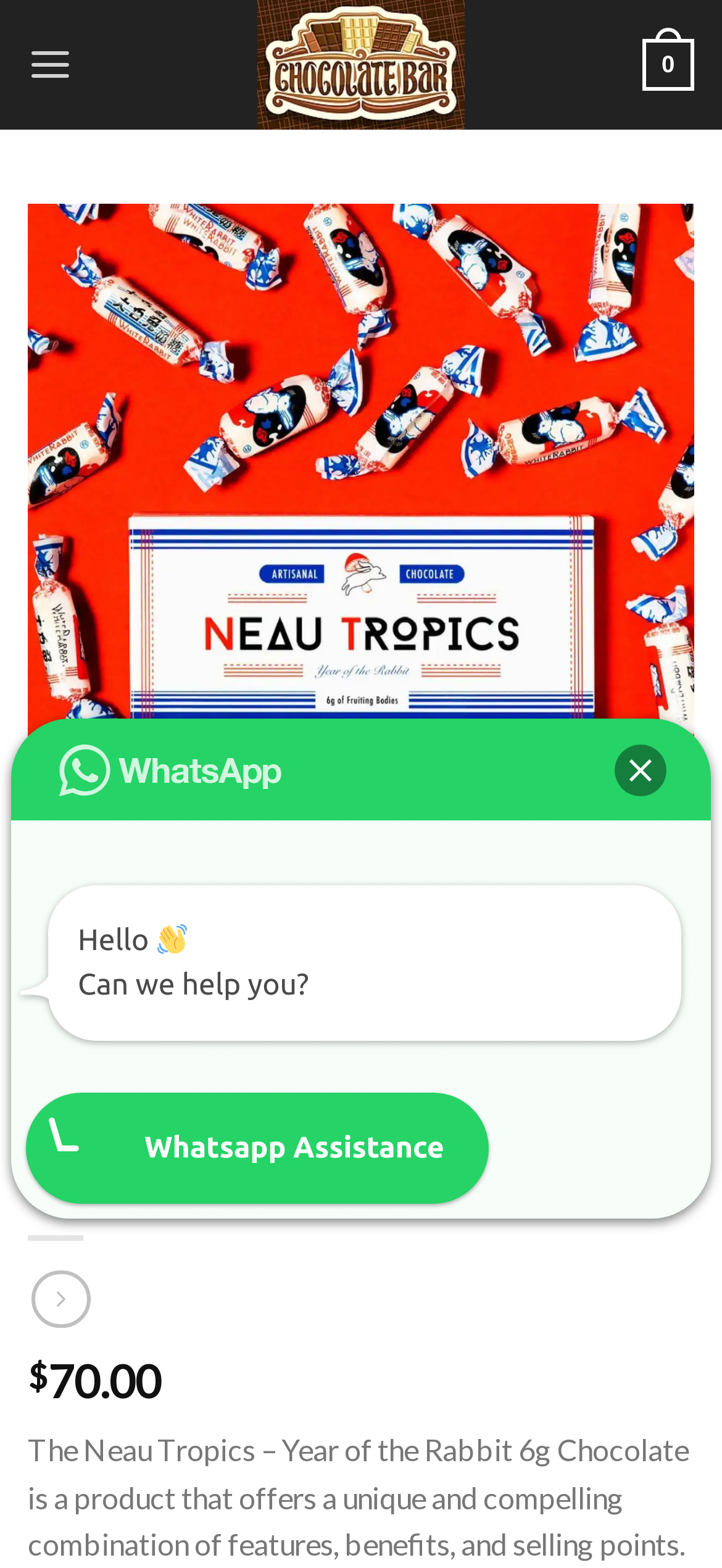Generate a comprehensive description of the contents of the webpage.

The webpage is about a product called "Neau Tropics - Year of the Rabbit 6g Chocolate". At the top, there is a link to the product name "mushroom Chocolate Bar" accompanied by an image of the same name. Below this, there is a menu link labeled "Menu" on the left side, and a link labeled "0" on the right side.

In the middle of the page, there is a section with a "Previous Next" label, which contains two buttons, "Previous" and "Next", both of which are disabled. There are also two images and a link within this section.

On the left side of the page, there are several links, including "HOME", "NEAU TROPICS", and "NEAU TROPICS CHOCOLATE", separated by a slash character. Below these links, there is a heading that displays the product name "Neau Tropics – Year of the Rabbit 6g Chocolate".

On the right side of the page, there is a section with a link containing a currency symbol and a price "$70.00". Above this, there is a link with a font awesome icon.

At the bottom of the page, there are several elements, including a static text "Whatsapp Assistance", an image, and a generic element labeled "Close". There is also a conversation-like section with a greeting "Hello" accompanied by a waving hand emoji, and a question "Can we help you?".